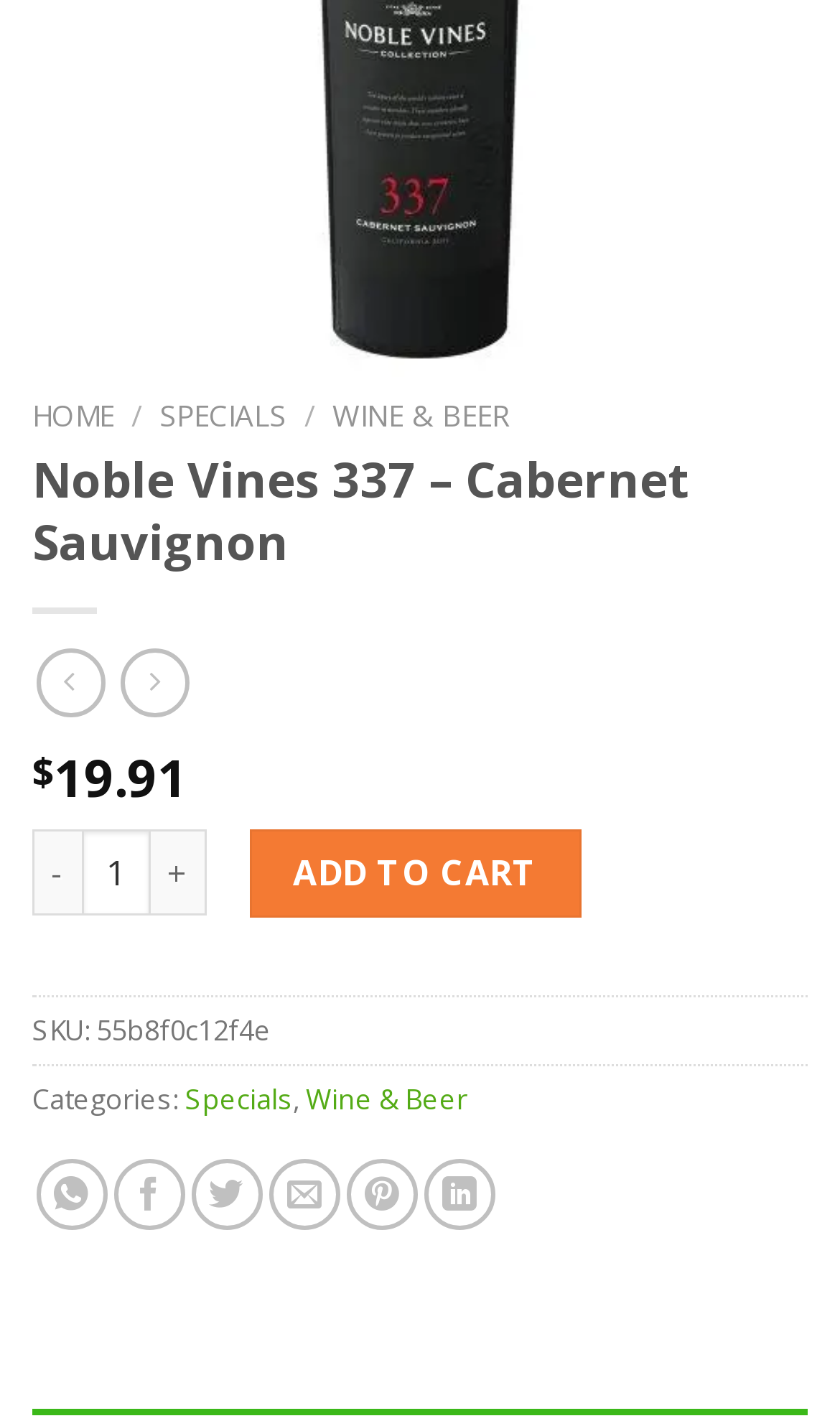Extract the bounding box coordinates for the UI element described as: "Add to cart".

[0.297, 0.584, 0.691, 0.645]